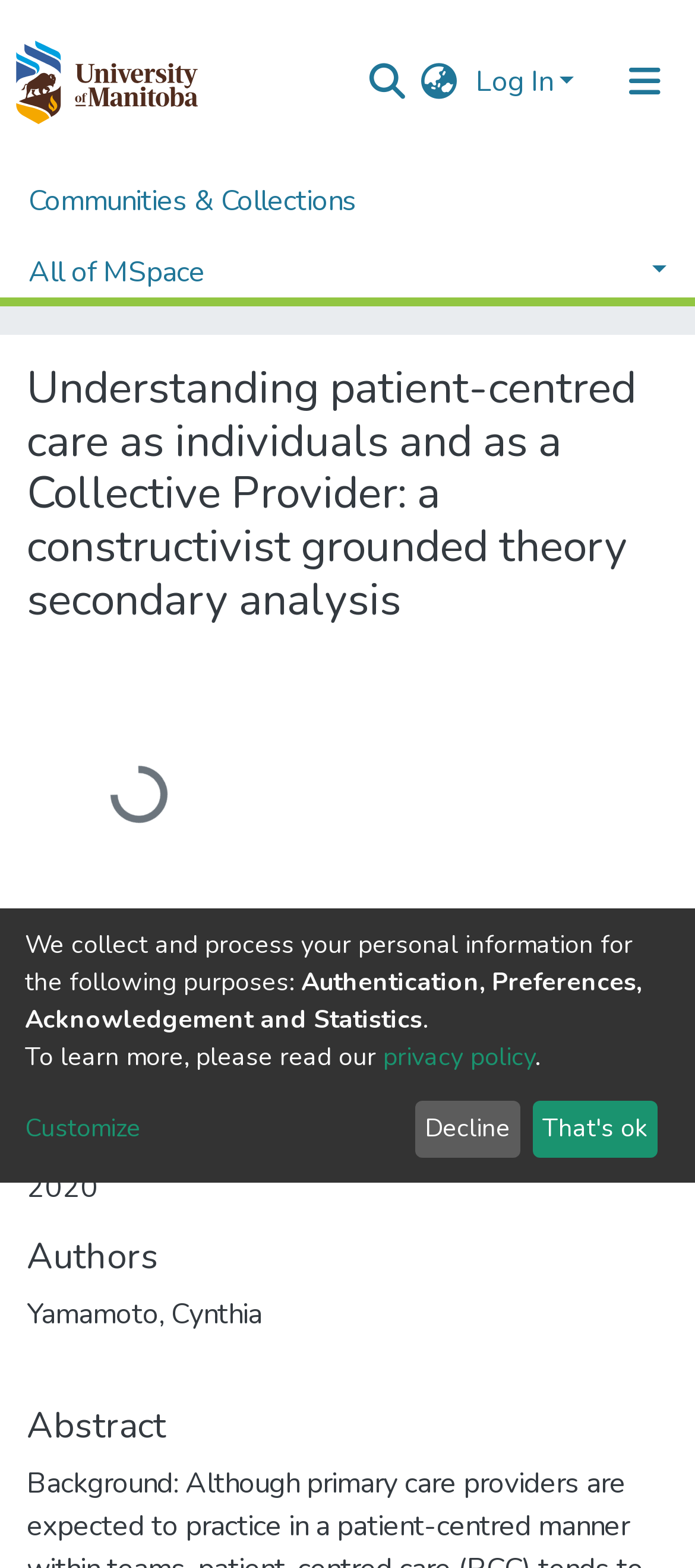Give a detailed account of the webpage's layout and content.

This webpage appears to be a research paper or academic article page. At the top, there is a navigation bar with a repository logo on the left, a search bar in the middle, and a language switch button and a log-in button on the right. Below the navigation bar, there is a main navigation bar with links to "Communities & Collections", "All of MSpace", and "Statistics".

The main content of the page is divided into sections. The first section has a heading that reads "Understanding patient-centred care as individuals and as a Collective Provider: a constructivist grounded theory secondary analysis". Below the heading, there is a breadcrumb navigation bar with links to "Home", "Faculty of Graduate Studies (Electronic Theses and Practica)", and "FGS - Electronic Theses and Practica".

The next section has a heading that reads "Files" and contains a link to a PDF file named "Yamamoto_Cynthia.pdf". Below this section, there are sections with headings "Date", "Authors", and "Abstract", each containing relevant information about the research paper.

On the right side of the page, there is a notice or alert box with a heading that reads "We collect and process your personal information for the following purposes:". The box contains a paragraph of text explaining the purposes of collecting personal information, followed by links to a privacy policy and a "Customize" button. Below the notice box, there are two buttons, "Decline" and "That's ok", which likely relate to the privacy policy.

Overall, the webpage appears to be a detailed page about a research paper, with various sections providing information about the paper, and a notice box on the side with information about privacy policy.